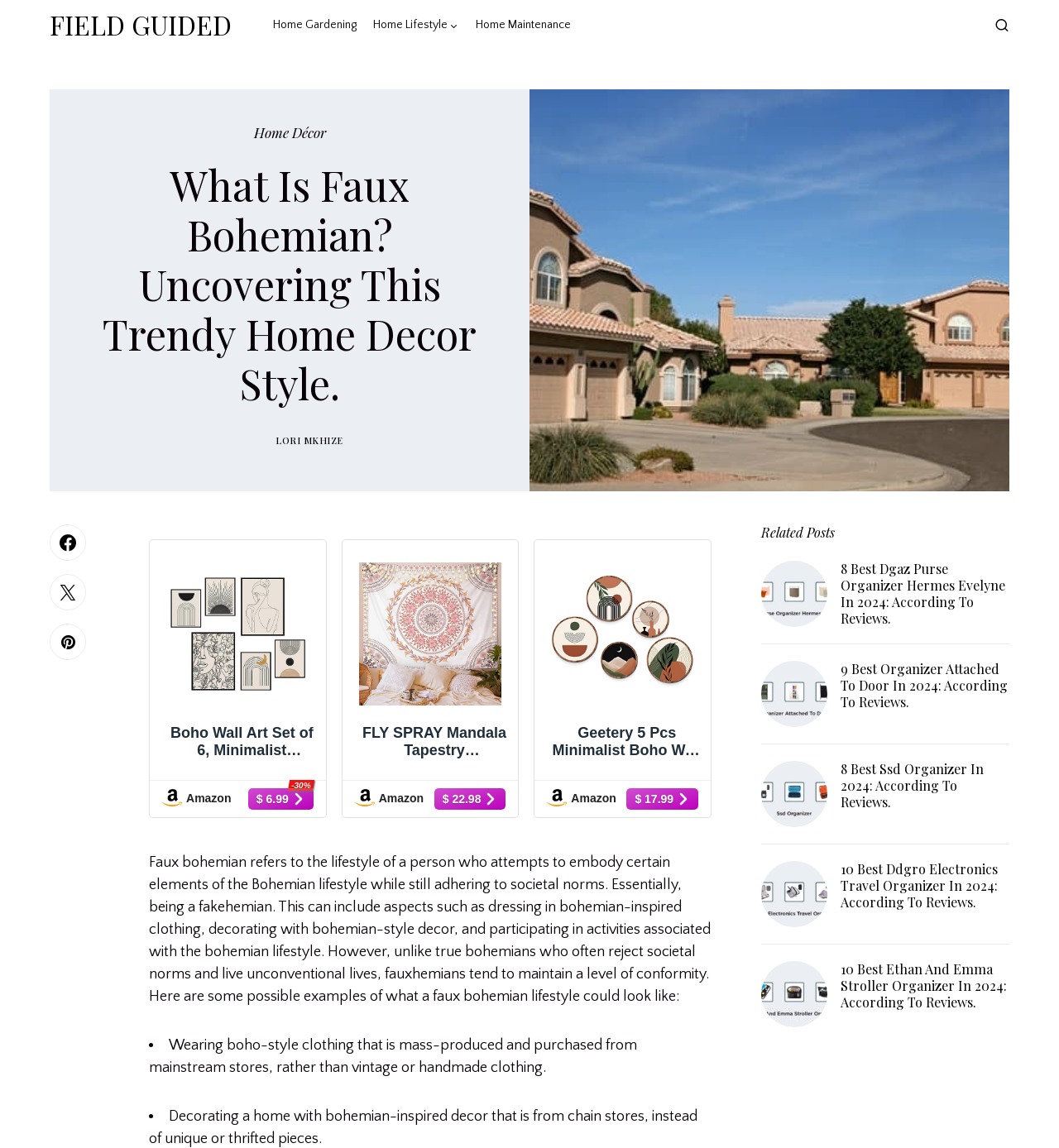Give a concise answer of one word or phrase to the question: 
How many list items are under 'Related Posts'?

5